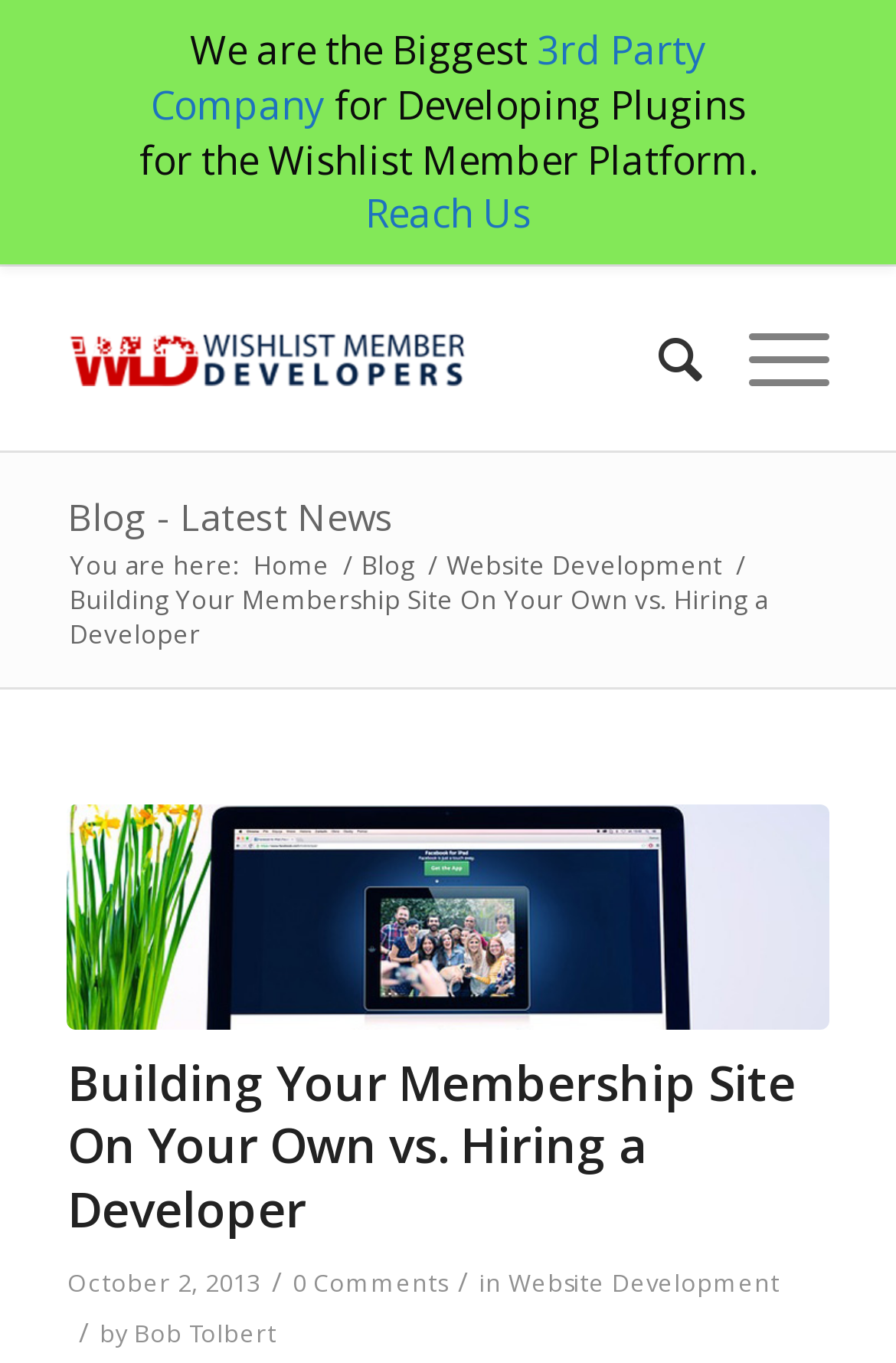Identify the bounding box for the UI element described as: "alt="Wishlist Member Developers"". Ensure the coordinates are four float numbers between 0 and 1, formatted as [left, top, right, bottom].

[0.075, 0.196, 0.755, 0.331]